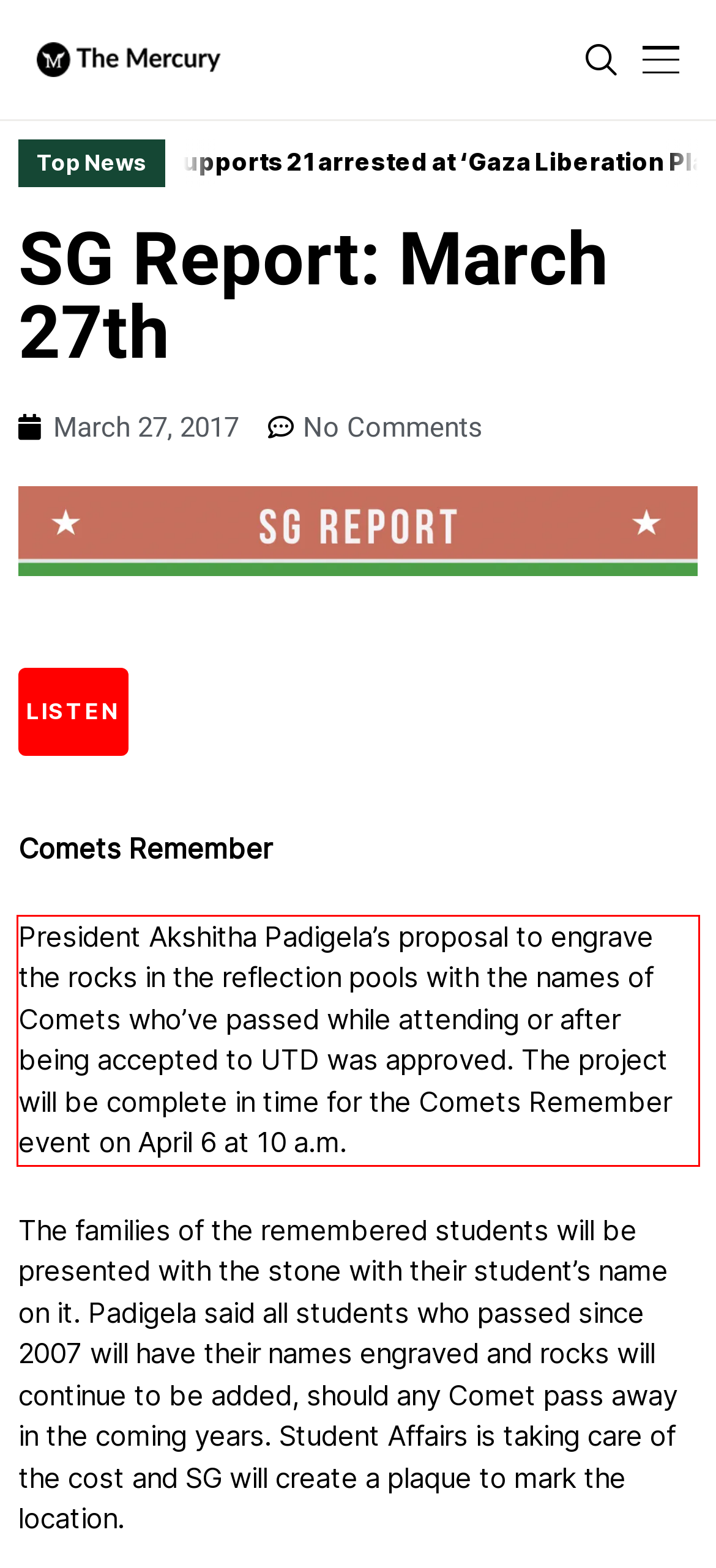With the provided screenshot of a webpage, locate the red bounding box and perform OCR to extract the text content inside it.

President Akshitha Padigela’s proposal to engrave the rocks in the reflection pools with the names of Comets who’ve passed while attending or after being accepted to UTD was approved. The project will be complete in time for the Comets Remember event on April 6 at 10 a.m.